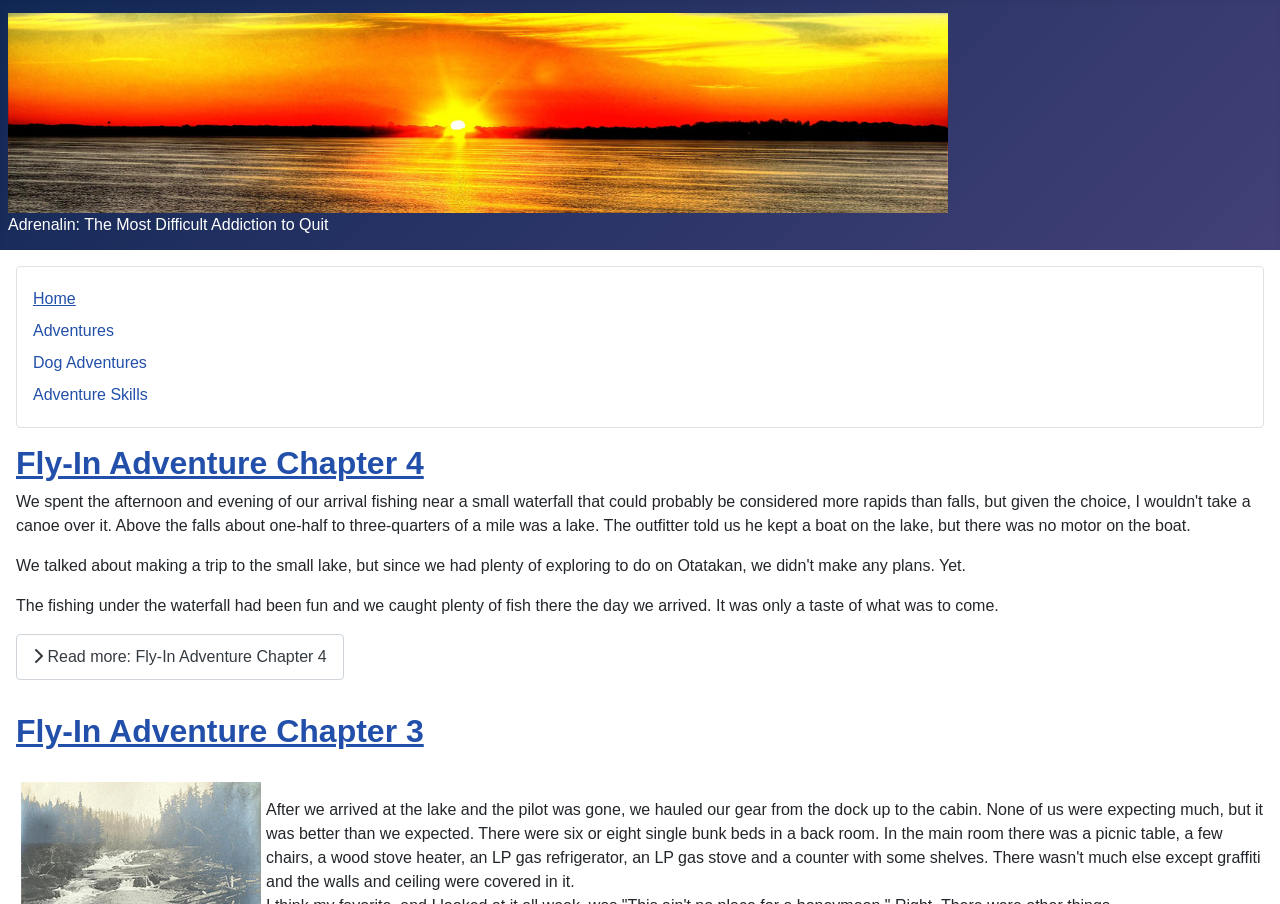What is the name of the website?
Answer the question based on the image using a single word or a brief phrase.

Saturday Sunshine